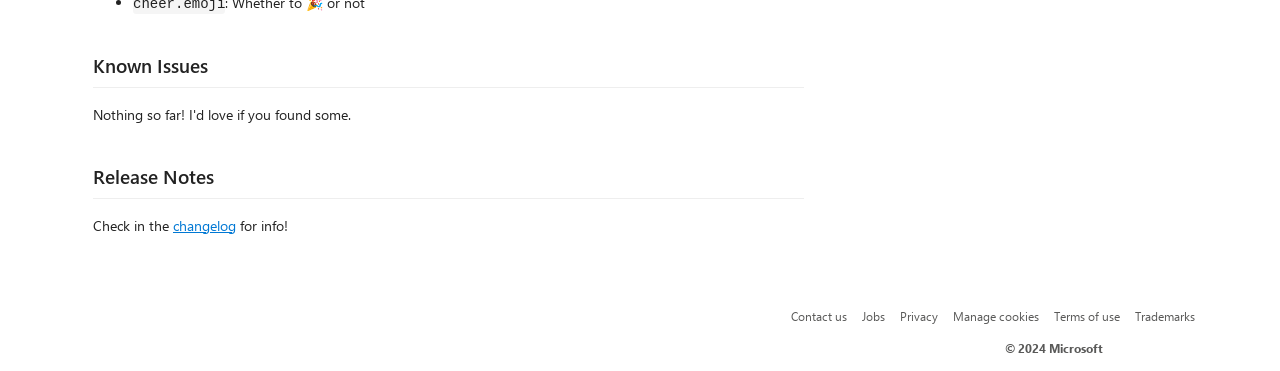Use a single word or phrase to answer the question: 
What is the link below 'Check in the' text?

changelog